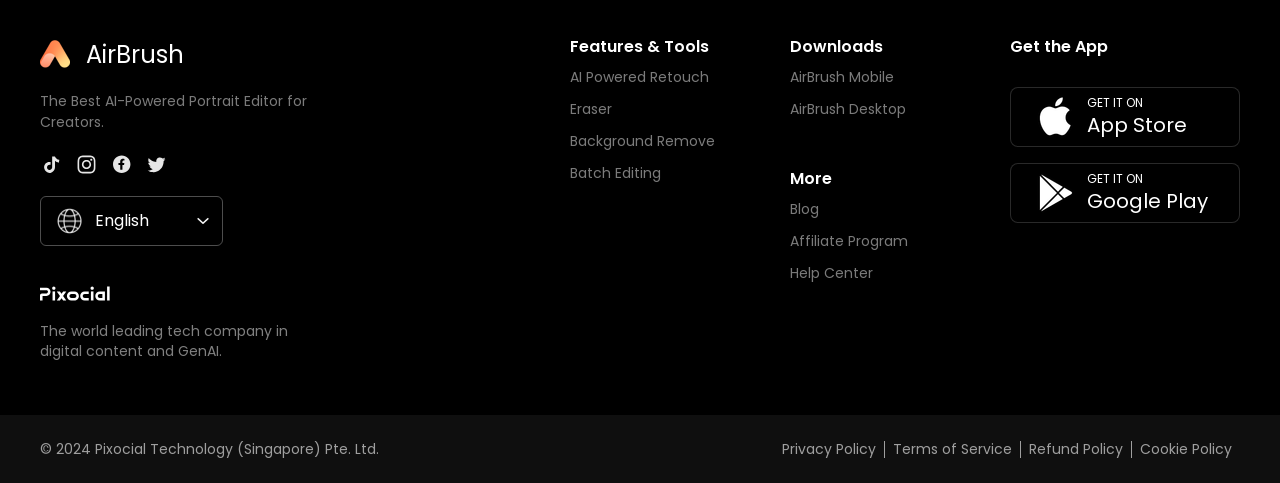Locate the coordinates of the bounding box for the clickable region that fulfills this instruction: "View the help center".

[0.617, 0.545, 0.682, 0.586]